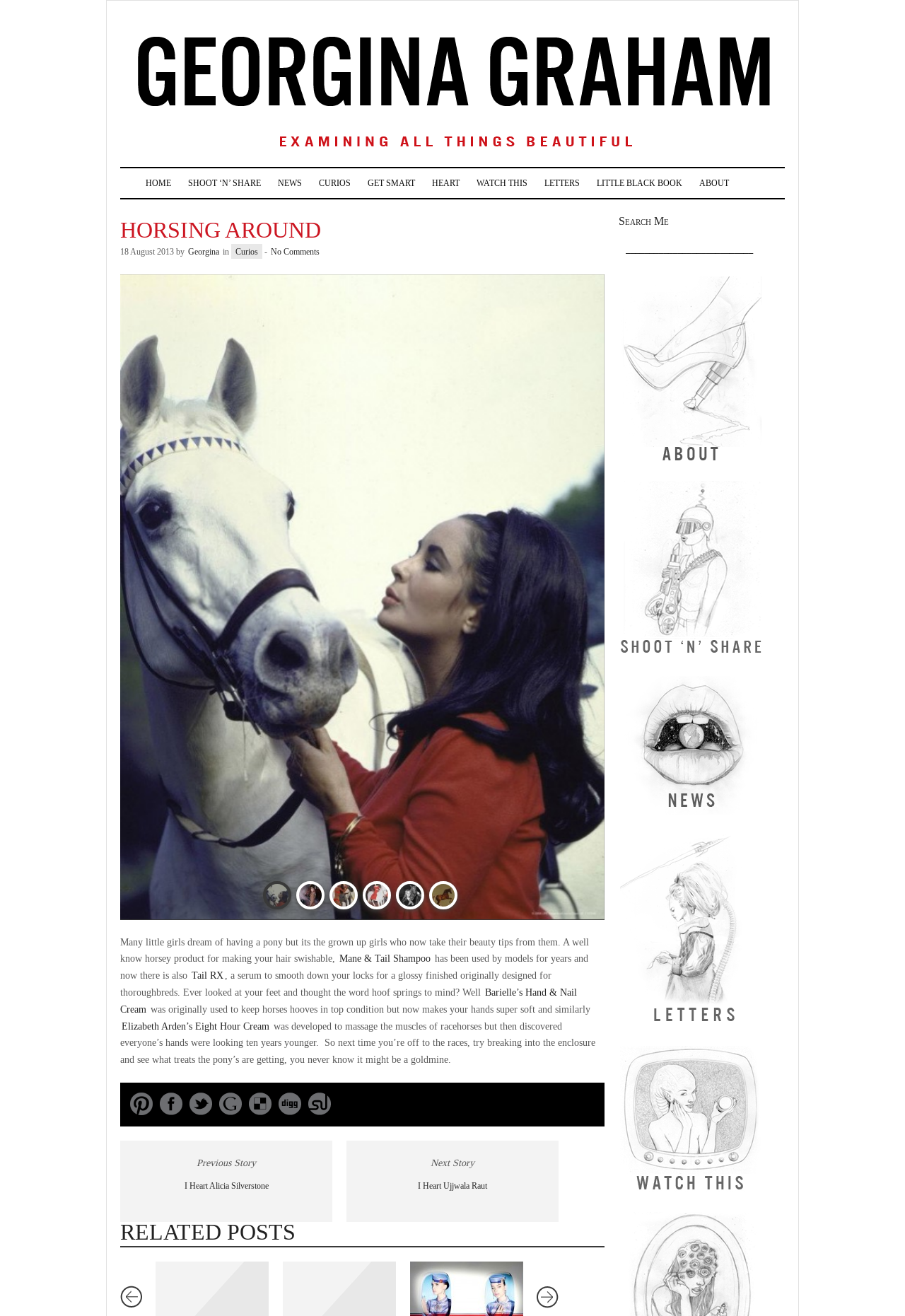Given the element description I Heart Alicia Silverstone, predict the bounding box coordinates for the UI element in the webpage screenshot. The format should be (top-left x, top-left y, bottom-right x, bottom-right y), and the values should be between 0 and 1.

[0.202, 0.896, 0.298, 0.906]